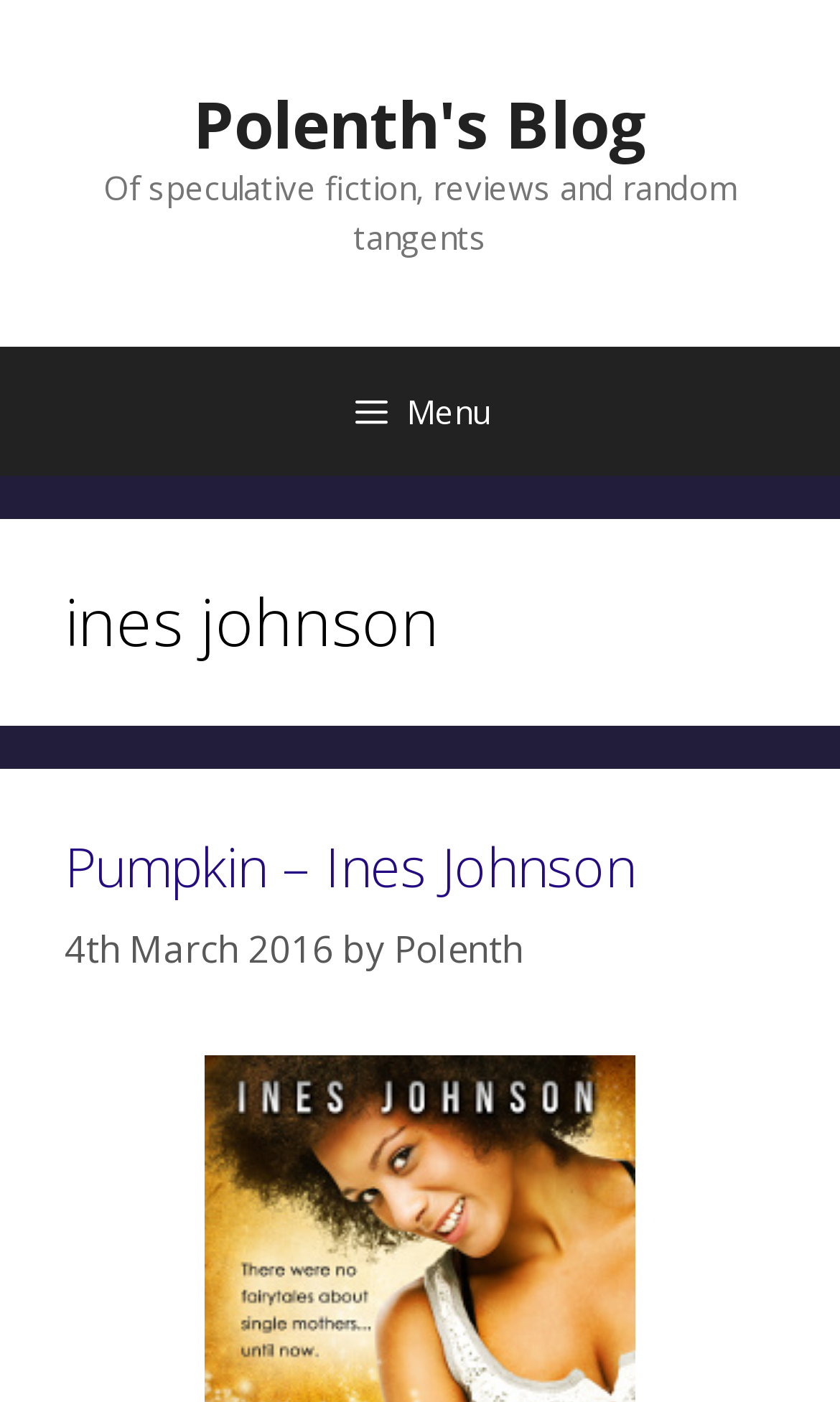Who is the author of the latest article?
Based on the screenshot, answer the question with a single word or phrase.

Polenth